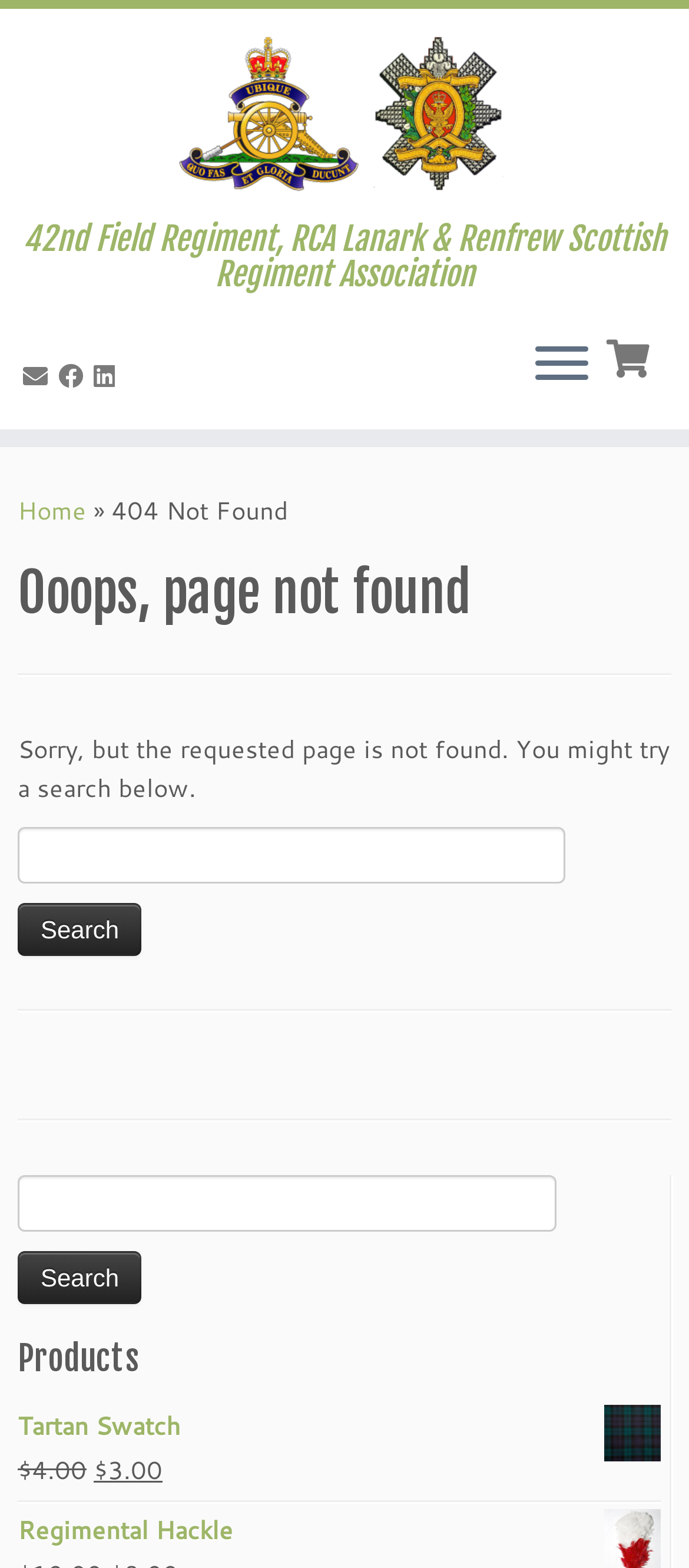Create a detailed summary of the webpage's content and design.

The webpage is a "Page not found" error page from HighlandGunner.ca. At the top, there is a link to the website's homepage, accompanied by an image with the text "Back home". Below this, there is a heading that reads "42nd Field Regiment, RCA Lanark & Renfrew Scottish Regiment Association". 

On the left side, there are several links, including "E-mail", "Follow me on Facebook", and "Follow us on Linkedin". On the right side, there is a button to open the menu, and a link with a font awesome icon. 

Below these elements, there is a navigation menu with a link to the "Home" page, followed by a "»" symbol and a "404 Not Found" text. 

The main content of the page is an article that apologizes for the page not being found. It suggests trying a search, which is provided below. The search bar has a label "Search for:" and a button to submit the search query. 

Below the search bar, there is a horizontal separator, followed by another search bar with the same label and button. 

Further down, there is a heading that reads "Products", followed by links to "Tartan Swatch" and "Regimental Hackle", with a price of $3.00 listed next to the latter.